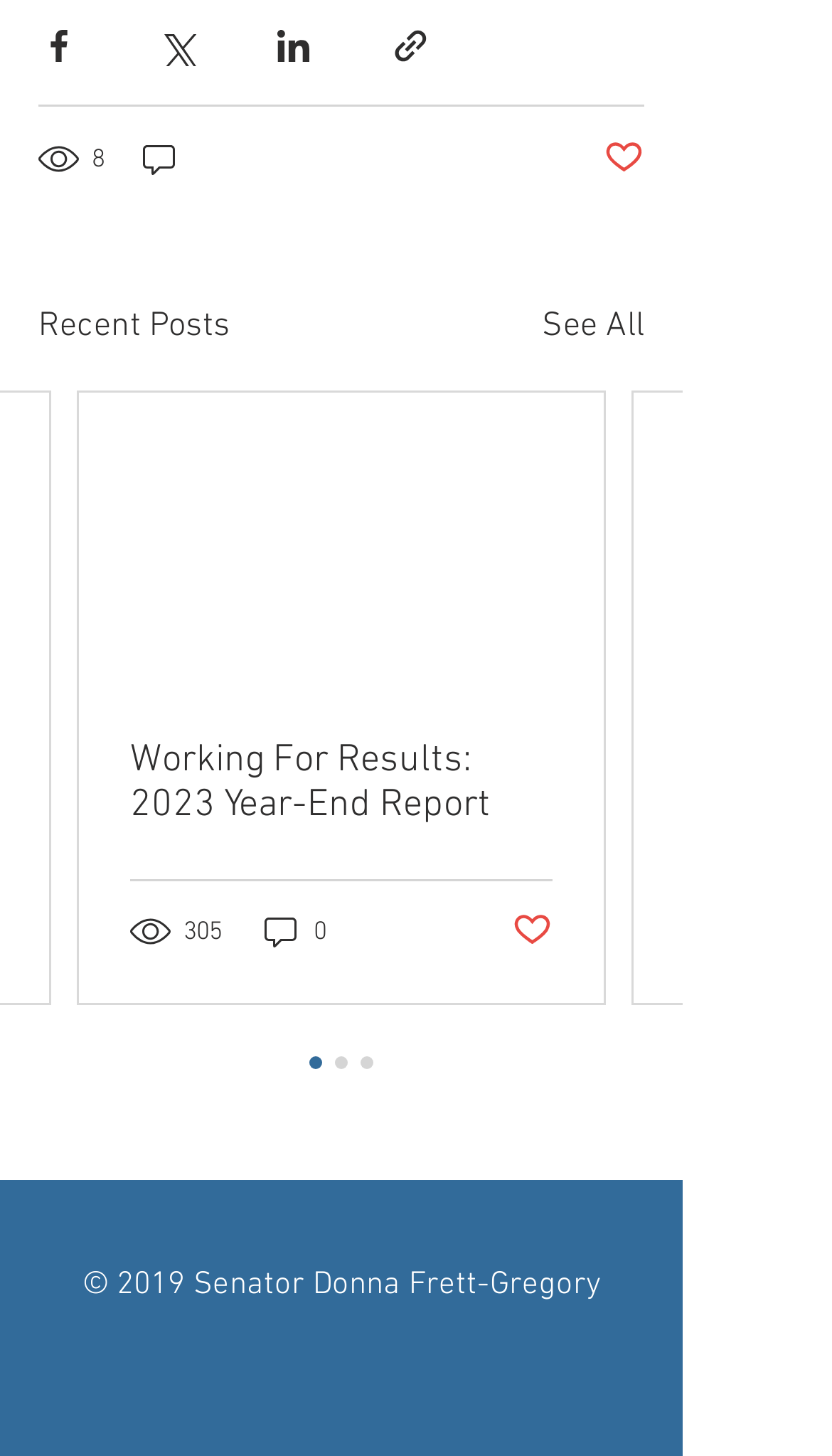Provide a brief response to the question below using a single word or phrase: 
What is the copyright year mentioned at the bottom of the webpage?

2019